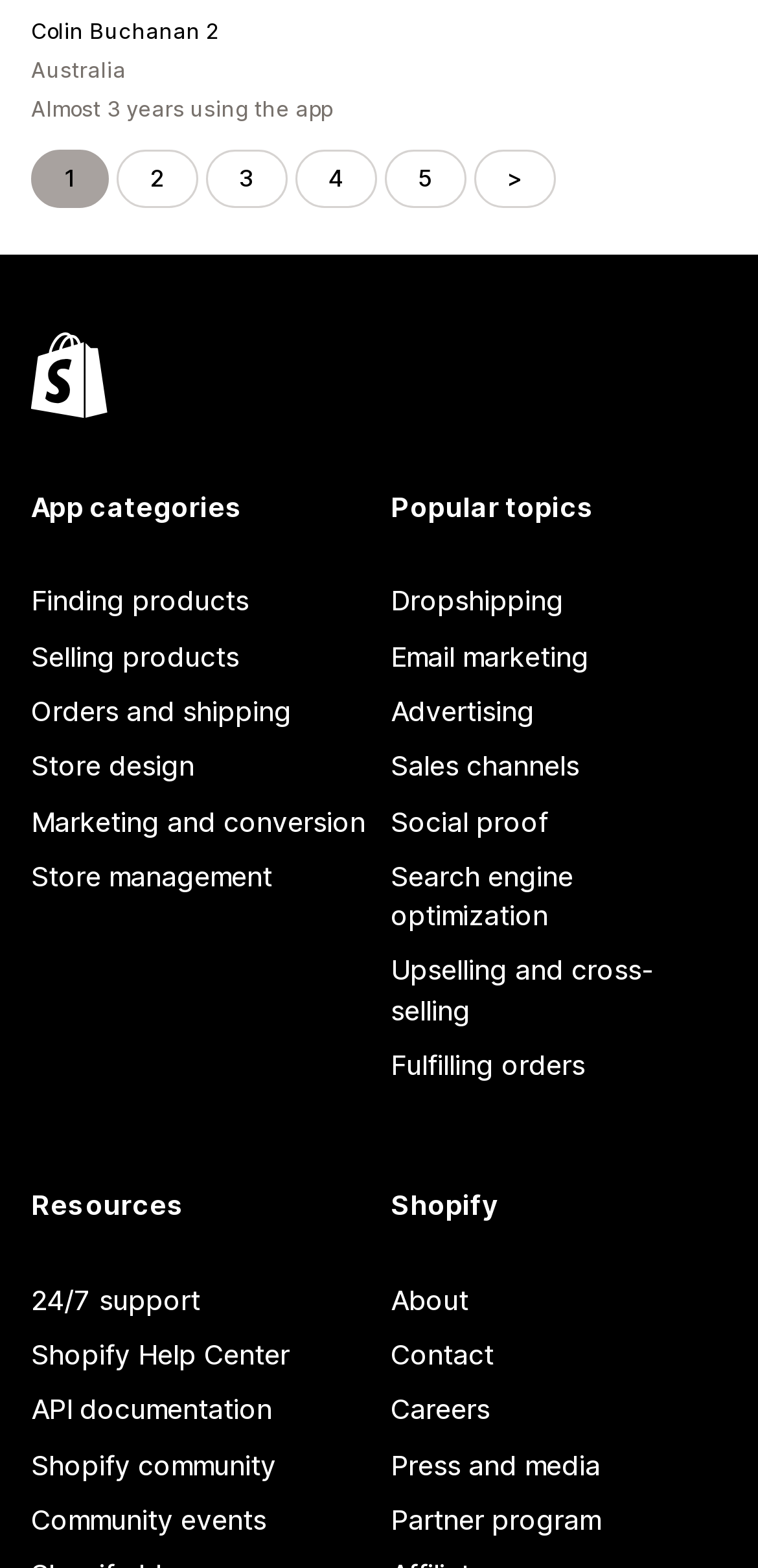How many links are there under 'Popular topics'?
Using the information from the image, provide a comprehensive answer to the question.

The 'Popular topics' section lists 7 links, namely 'Dropshipping', 'Email marketing', 'Advertising', 'Sales channels', 'Social proof', 'Search engine optimization', and 'Upselling and cross-selling'.